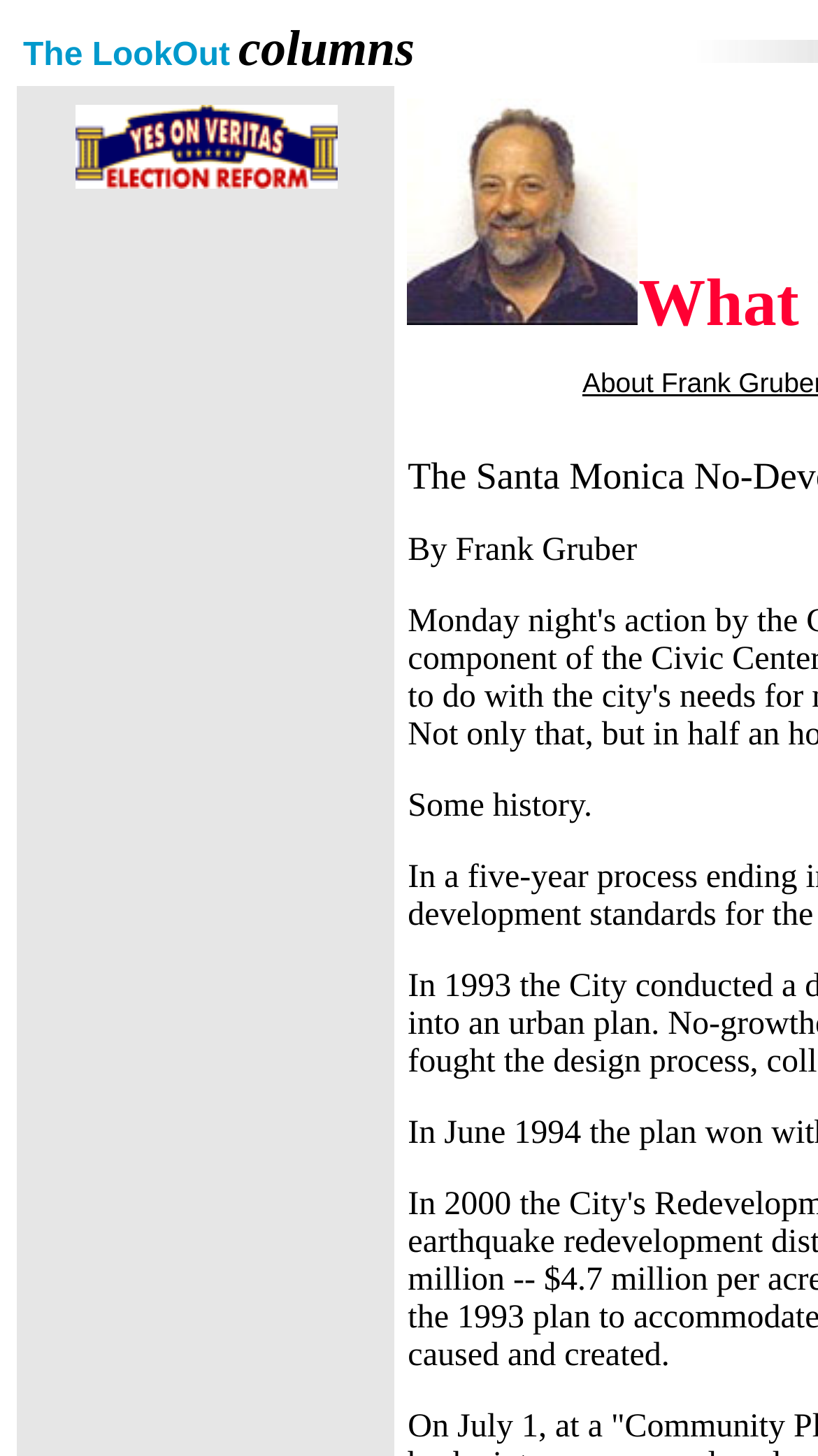How many columns are there in the table?
Using the visual information from the image, give a one-word or short-phrase answer.

1